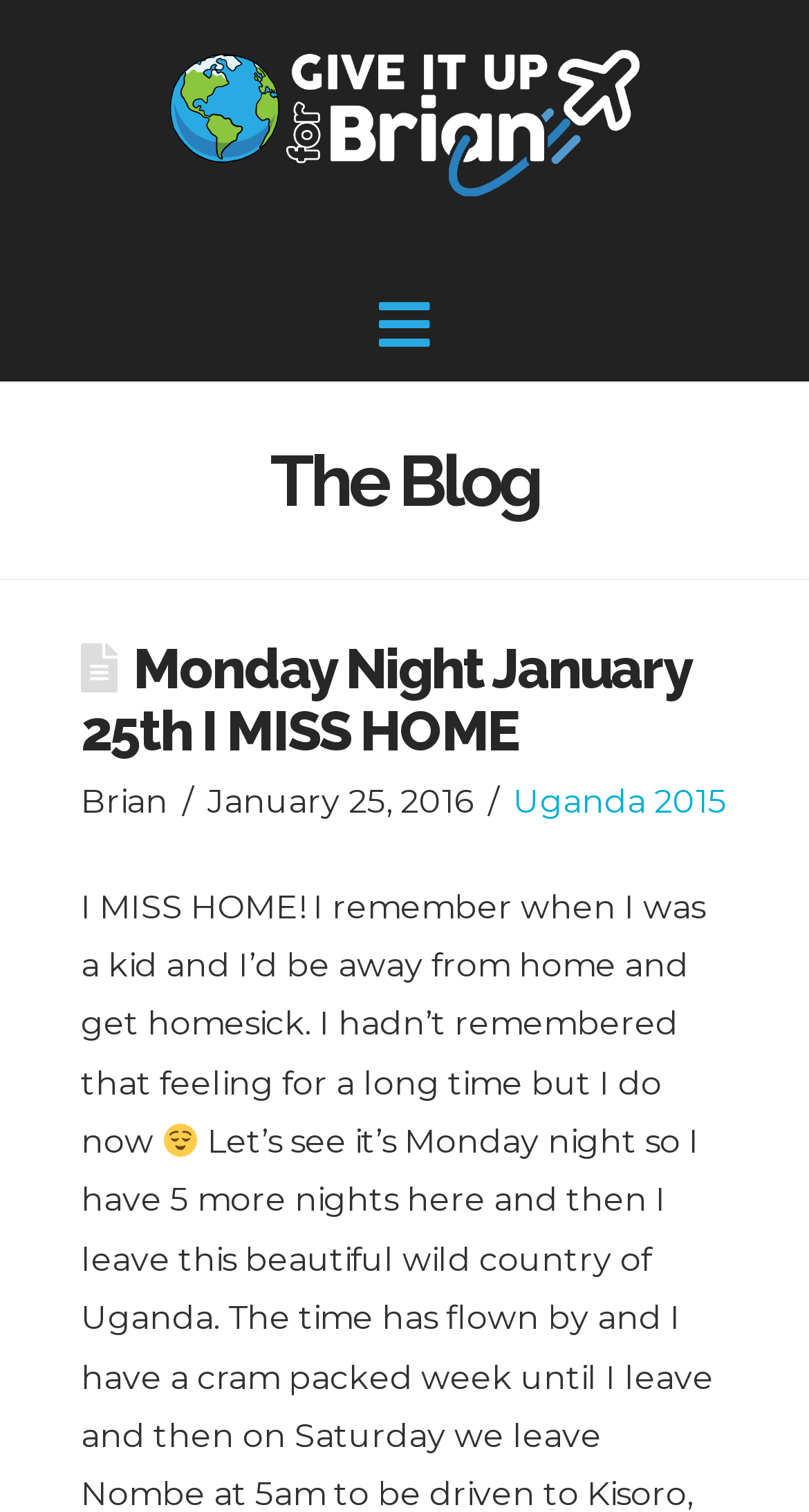What is the author's current emotional state?
Please ensure your answer is as detailed and informative as possible.

I inferred the author's emotional state by reading the text 'I MISS HOME! I remember when I was a kid and I’d be away from home and get homesick. I hadn’t remembered that feeling for a long time but I do now', which suggests that the author is feeling homesick.